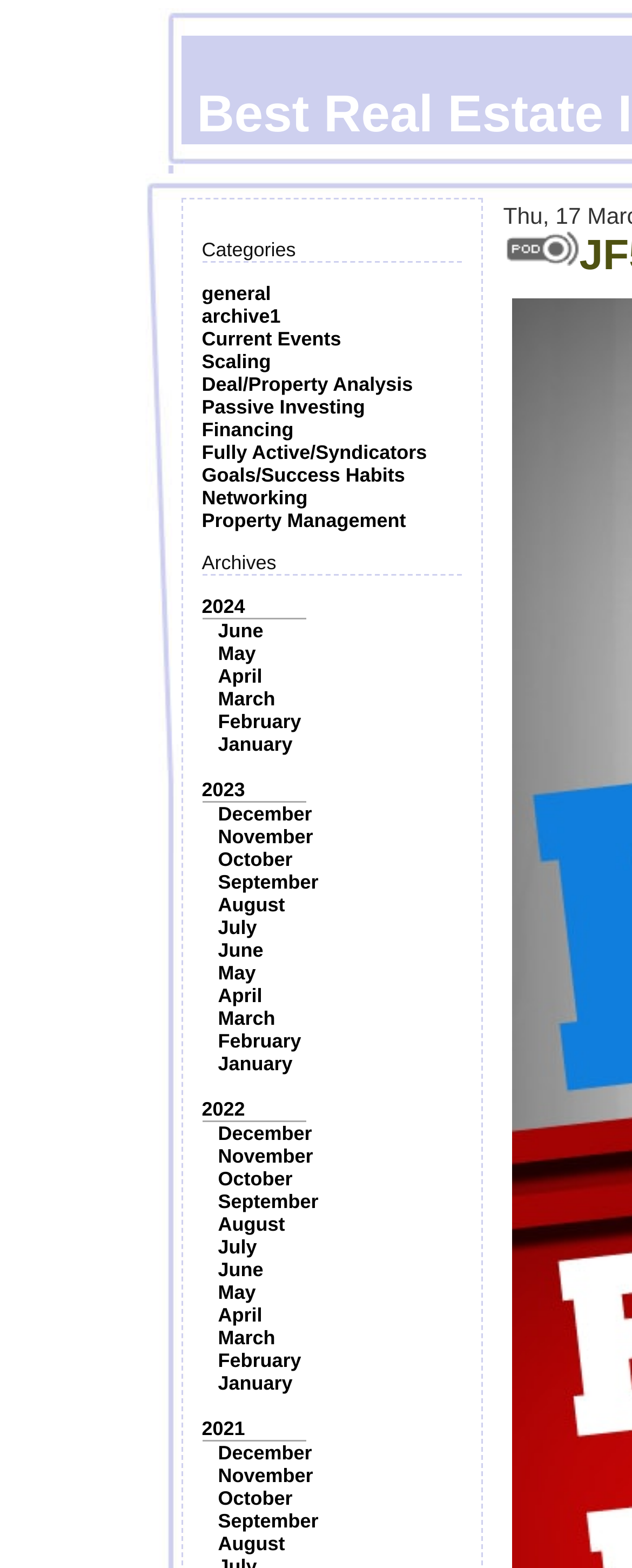Determine the bounding box coordinates of the clickable region to execute the instruction: "Click on the 'general' category". The coordinates should be four float numbers between 0 and 1, denoted as [left, top, right, bottom].

[0.319, 0.18, 0.429, 0.194]